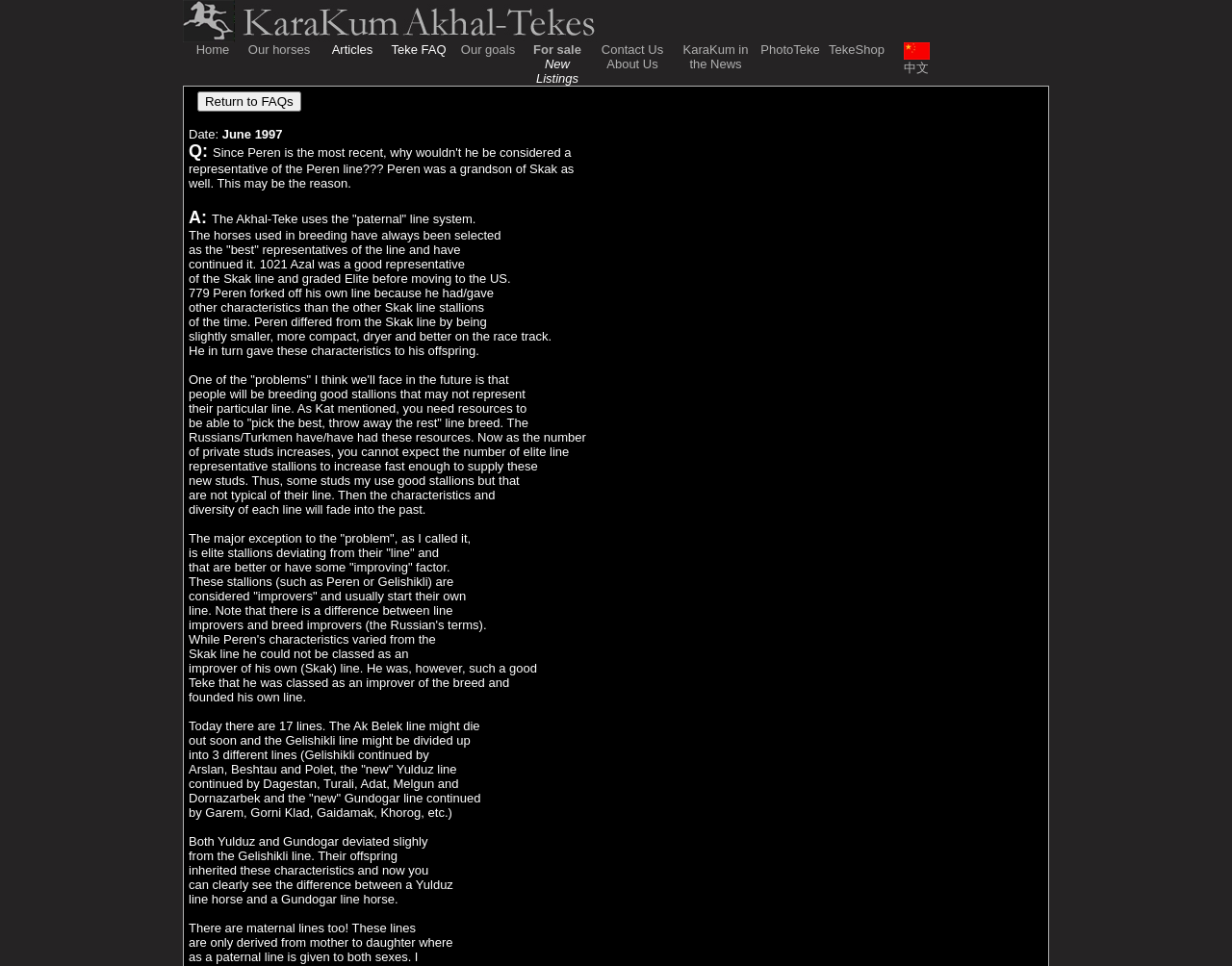Specify the bounding box coordinates of the region I need to click to perform the following instruction: "Click on Our horses". The coordinates must be four float numbers in the range of 0 to 1, i.e., [left, top, right, bottom].

[0.201, 0.042, 0.252, 0.059]